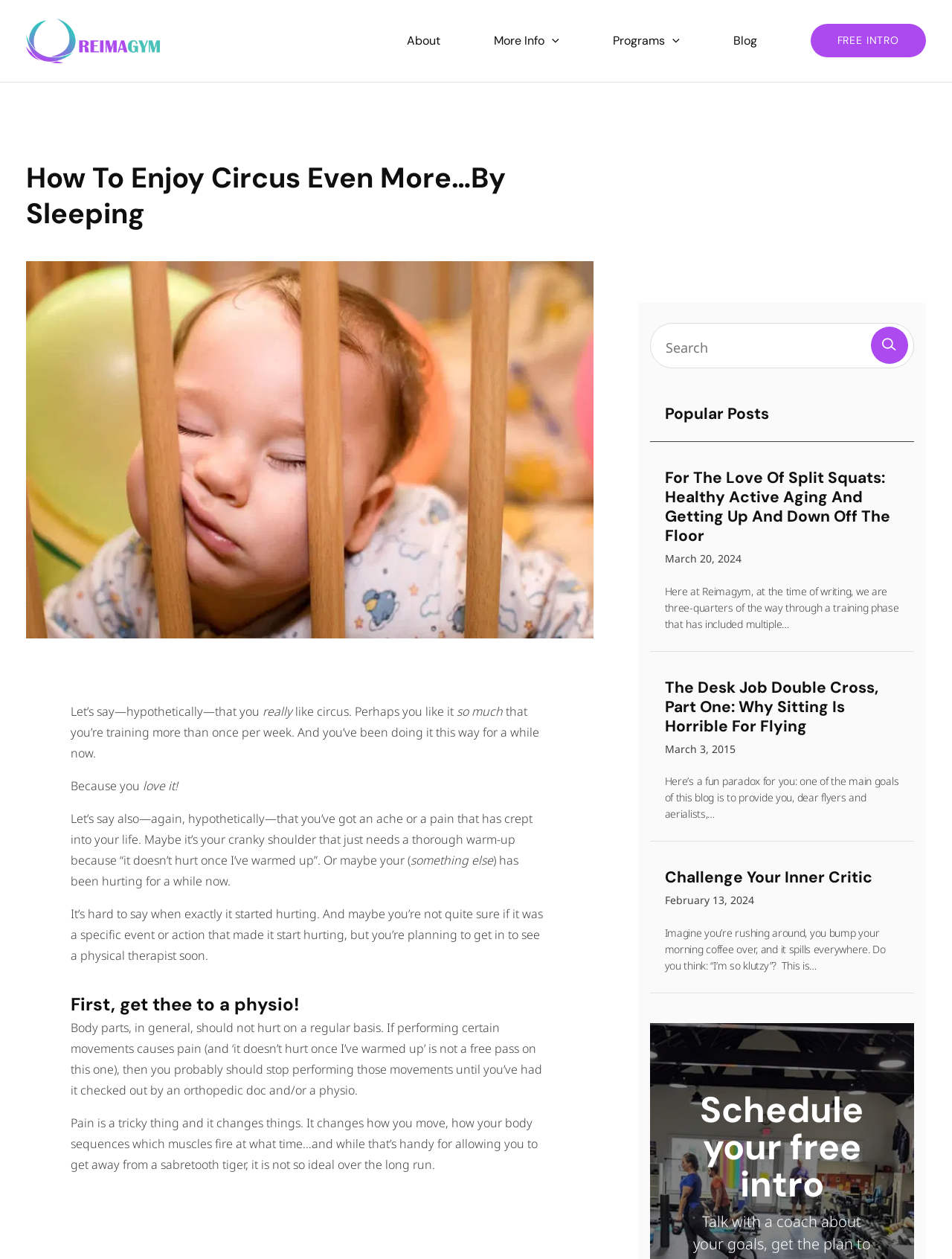Provide a short, one-word or phrase answer to the question below:
What is the theme of the 'Popular Posts' section?

Circus and fitness